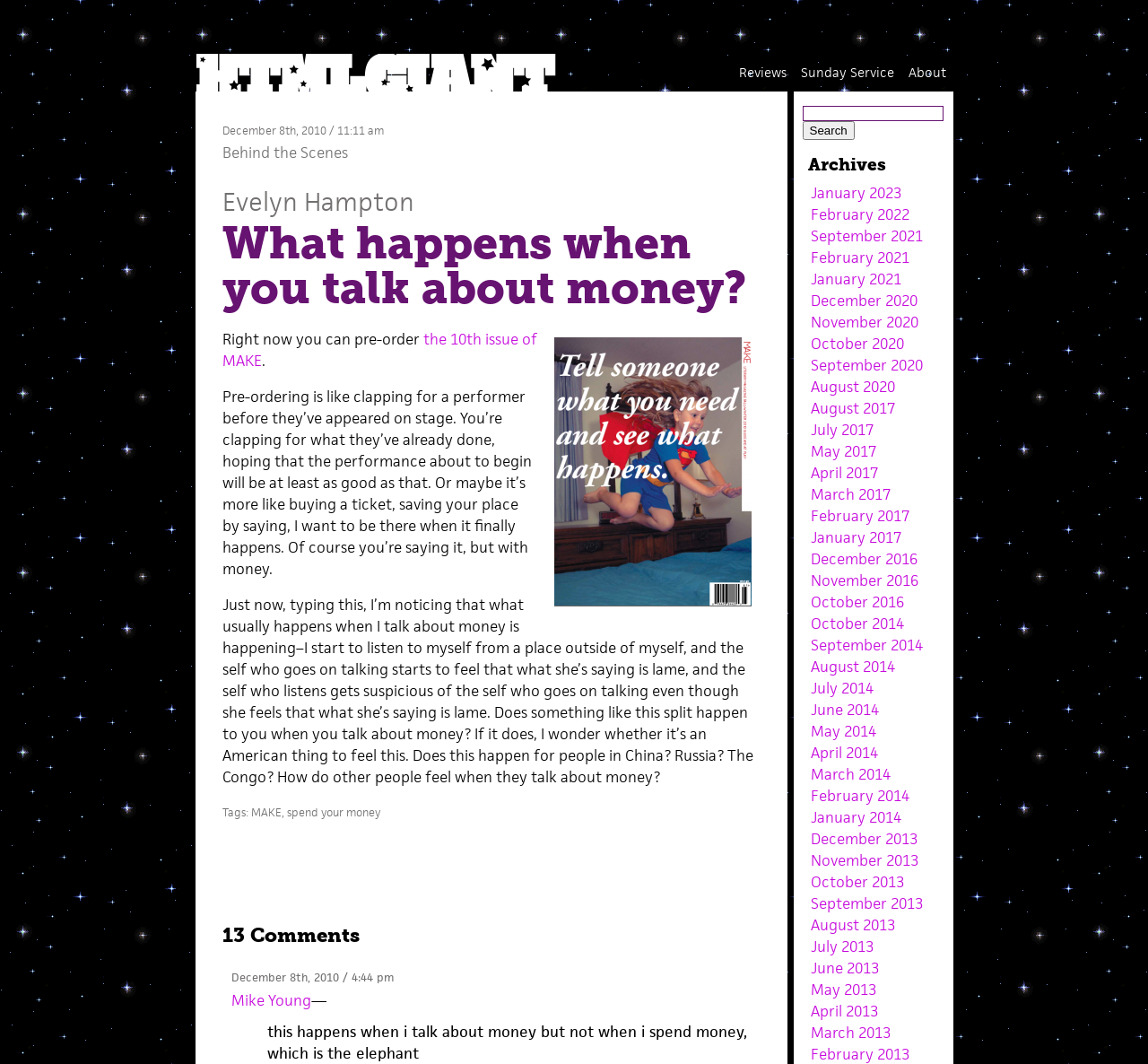Based on the element description July 2014, identify the bounding box of the UI element in the given webpage screenshot. The coordinates should be in the format (top-left x, top-left y, bottom-right x, bottom-right y) and must be between 0 and 1.

[0.706, 0.637, 0.761, 0.656]